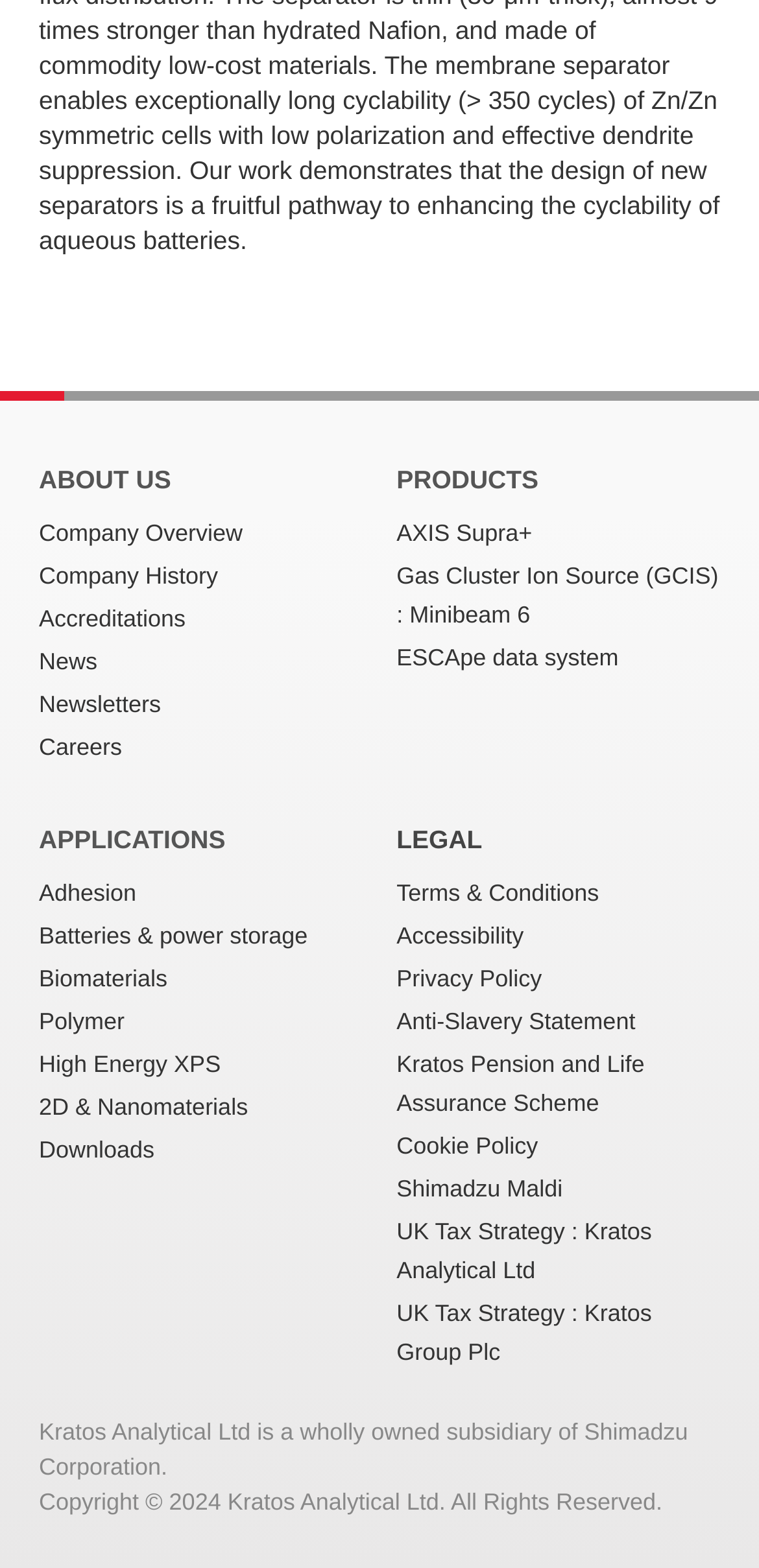Pinpoint the bounding box coordinates of the clickable element needed to complete the instruction: "Learn about Adhesion". The coordinates should be provided as four float numbers between 0 and 1: [left, top, right, bottom].

[0.051, 0.557, 0.478, 0.582]